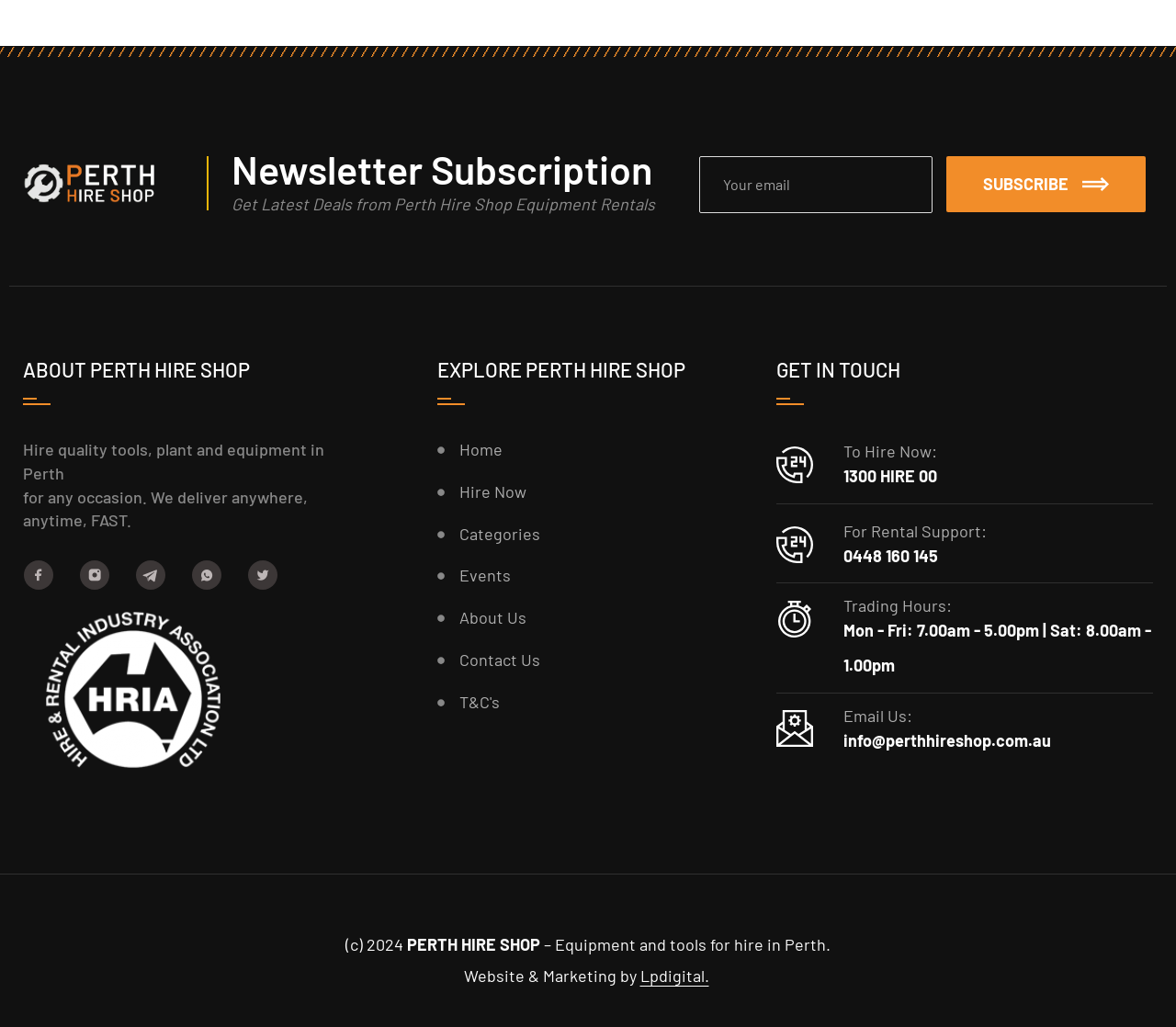Ascertain the bounding box coordinates for the UI element detailed here: "Home". The coordinates should be provided as [left, top, right, bottom] with each value being a float between 0 and 1.

[0.372, 0.426, 0.66, 0.45]